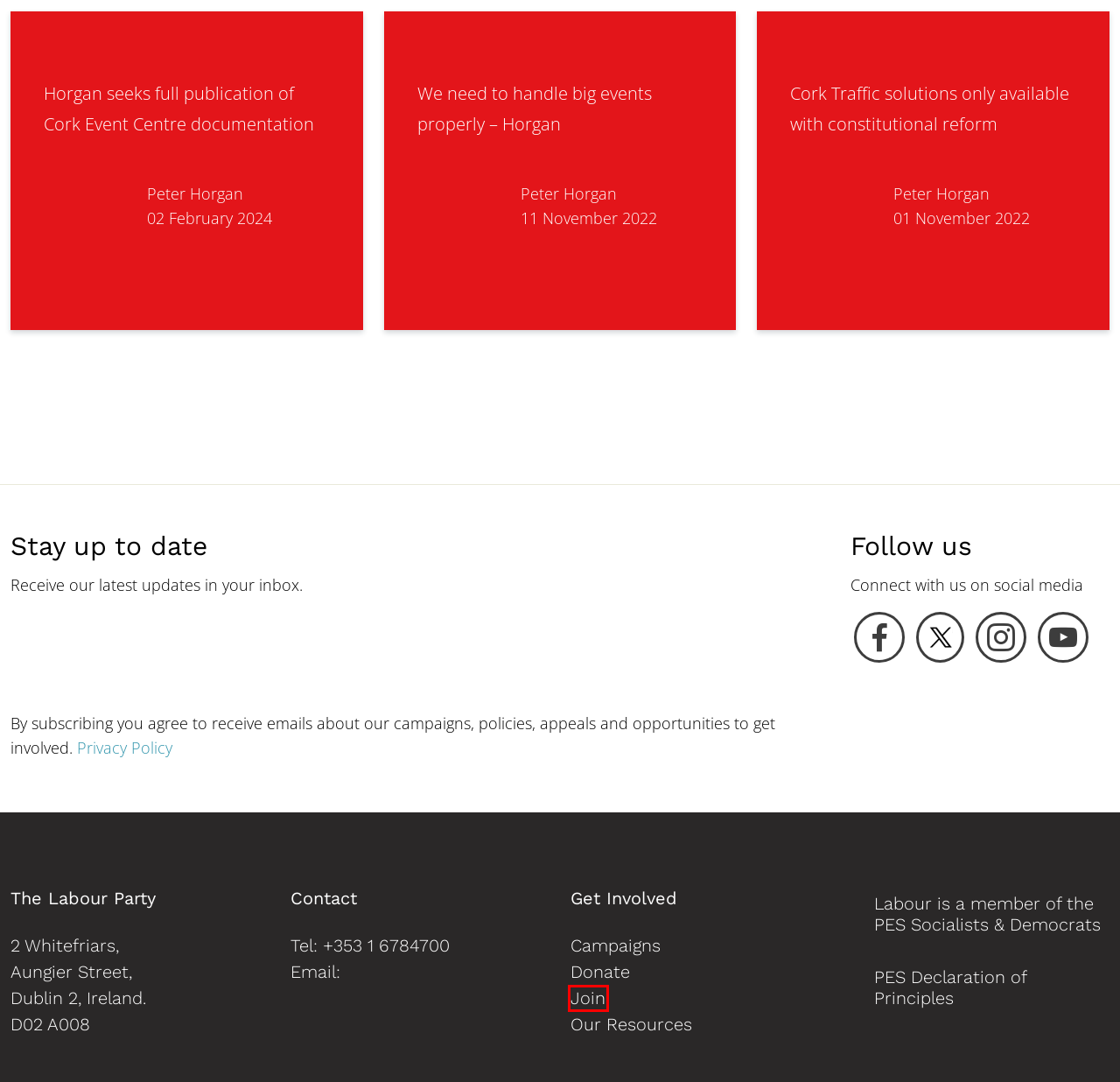Observe the screenshot of a webpage with a red bounding box around an element. Identify the webpage description that best fits the new page after the element inside the bounding box is clicked. The candidates are:
A. Home - The Labour Party
B. We need to handle big events properly - Horgan - The Labour Party
C. People - The Labour Party
D. Our Resources - The Labour Party
E. Join Labour - The Labour Party
F. Cork Traffic solutions only available with constitutional reform - The Labour Party
G. Horgan seeks full publication of Cork Event Centre documentation - The Labour Party
H. Privacy Policy - The Labour Party

E